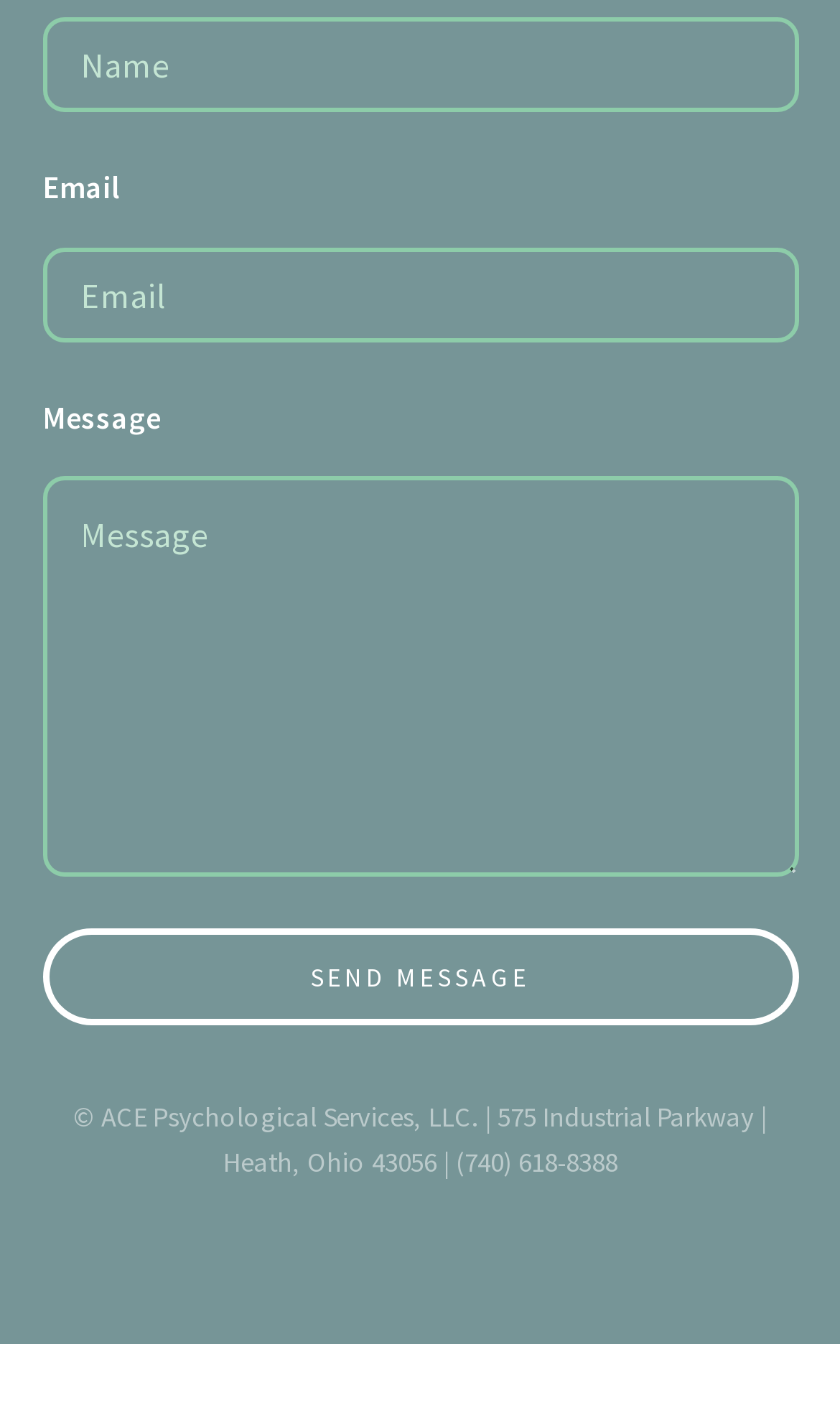Respond to the following query with just one word or a short phrase: 
How many textboxes are available on the webpage?

3